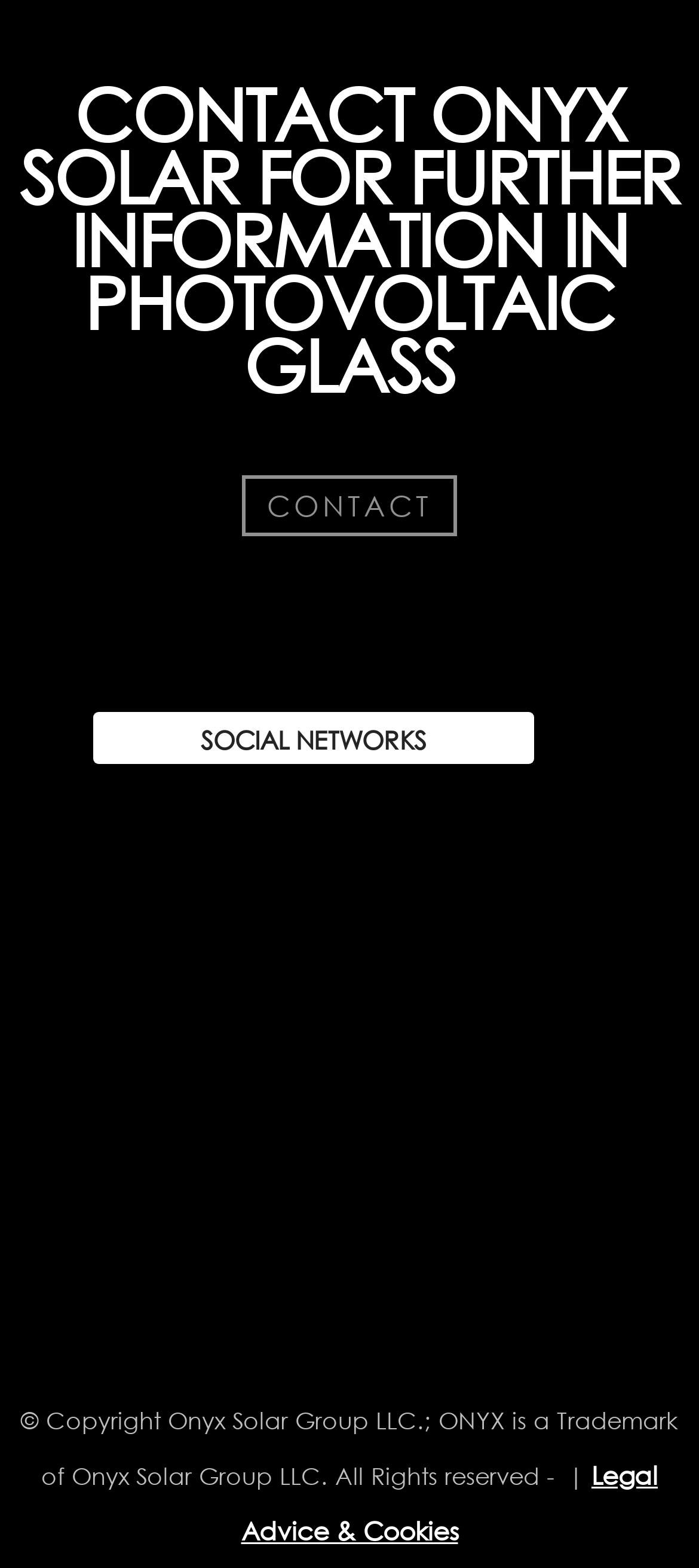Identify the bounding box coordinates for the UI element described as follows: Contact. Use the format (top-left x, top-left y, bottom-right x, bottom-right y) and ensure all values are floating point numbers between 0 and 1.

[0.346, 0.303, 0.654, 0.342]